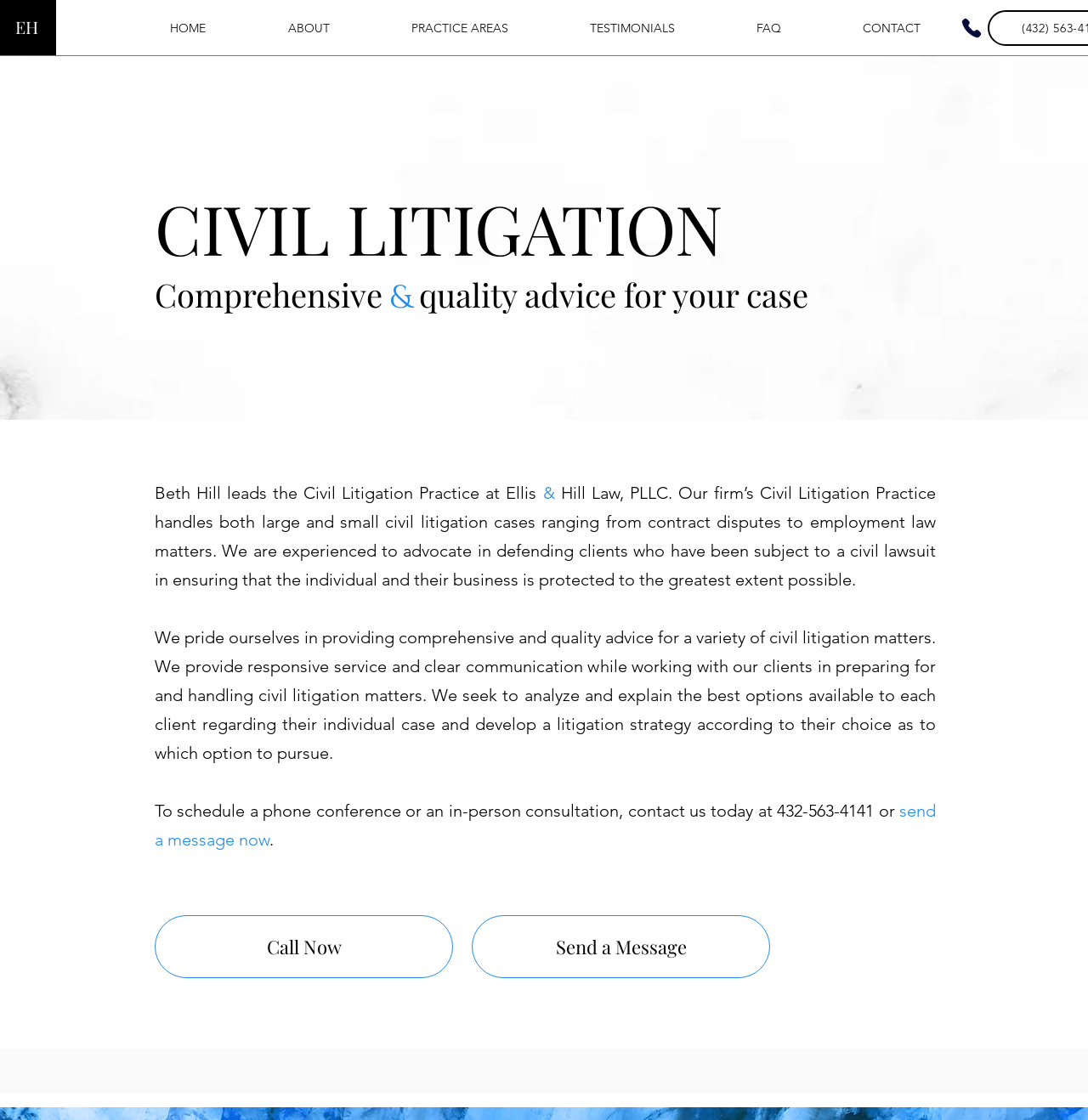Show the bounding box coordinates of the element that should be clicked to complete the task: "Click the CONTACT link".

[0.755, 0.016, 0.884, 0.035]